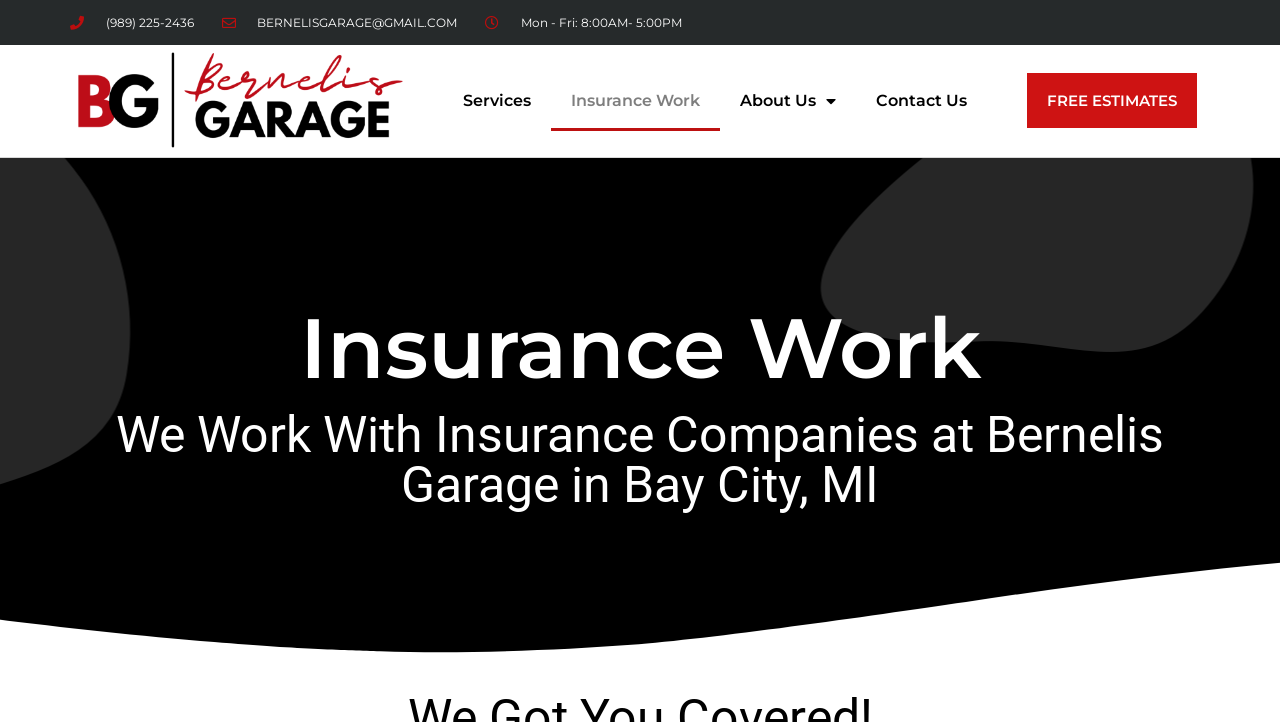What is the email address of Bernelis Garage?
Answer the question with just one word or phrase using the image.

BERNELISGARAGE@GMAIL.COM